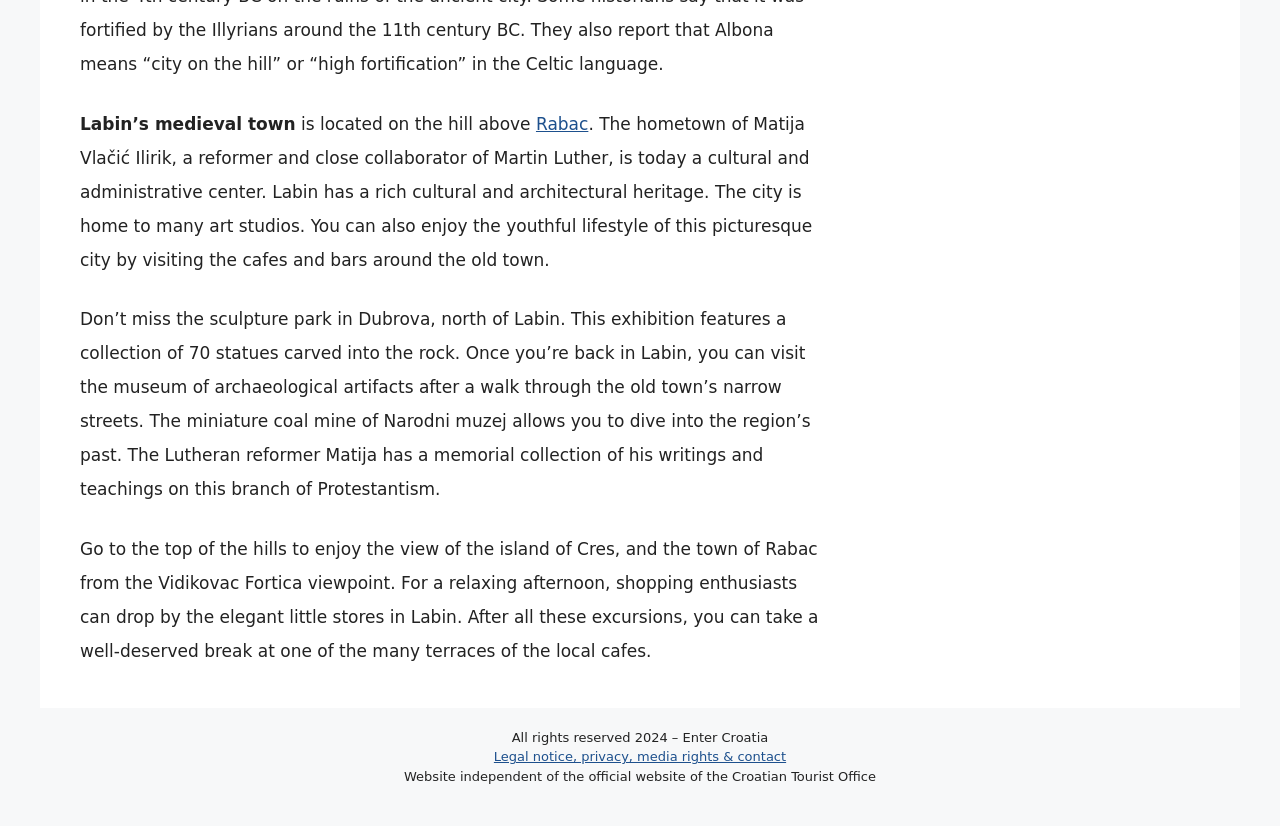What can be found in Dubrova, north of Labin?
From the image, provide a succinct answer in one word or a short phrase.

Sculpture park